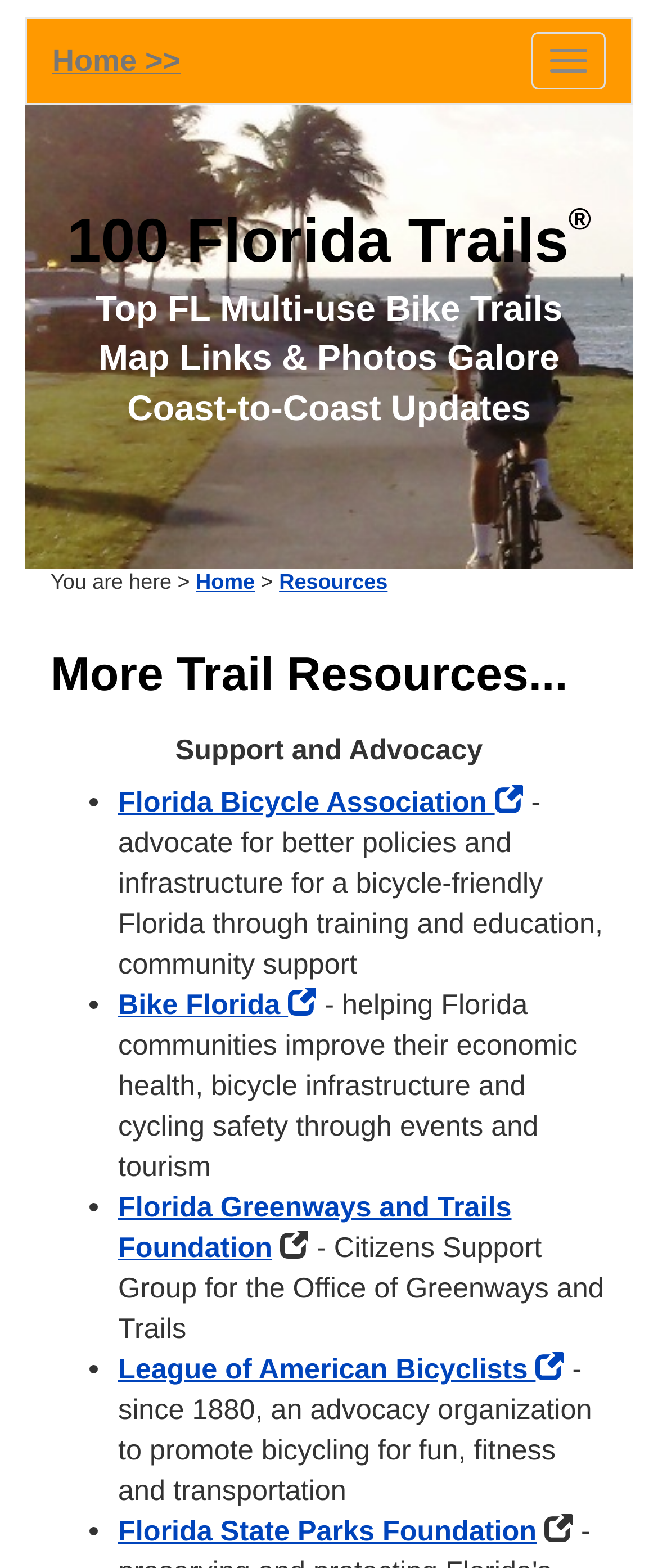Identify the main title of the webpage and generate its text content.

More Trail Resources...